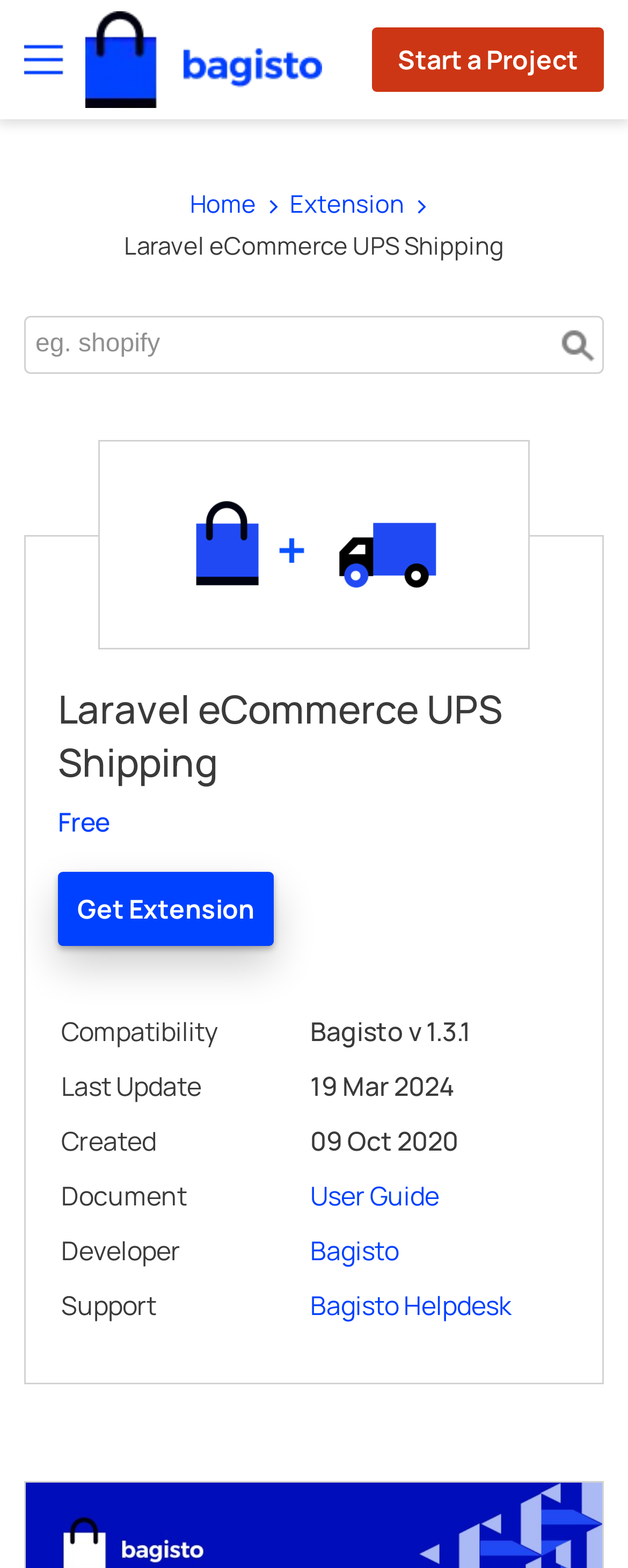Using the element description: "Home", determine the bounding box coordinates for the specified UI element. The coordinates should be four float numbers between 0 and 1, [left, top, right, bottom].

[0.303, 0.119, 0.408, 0.141]